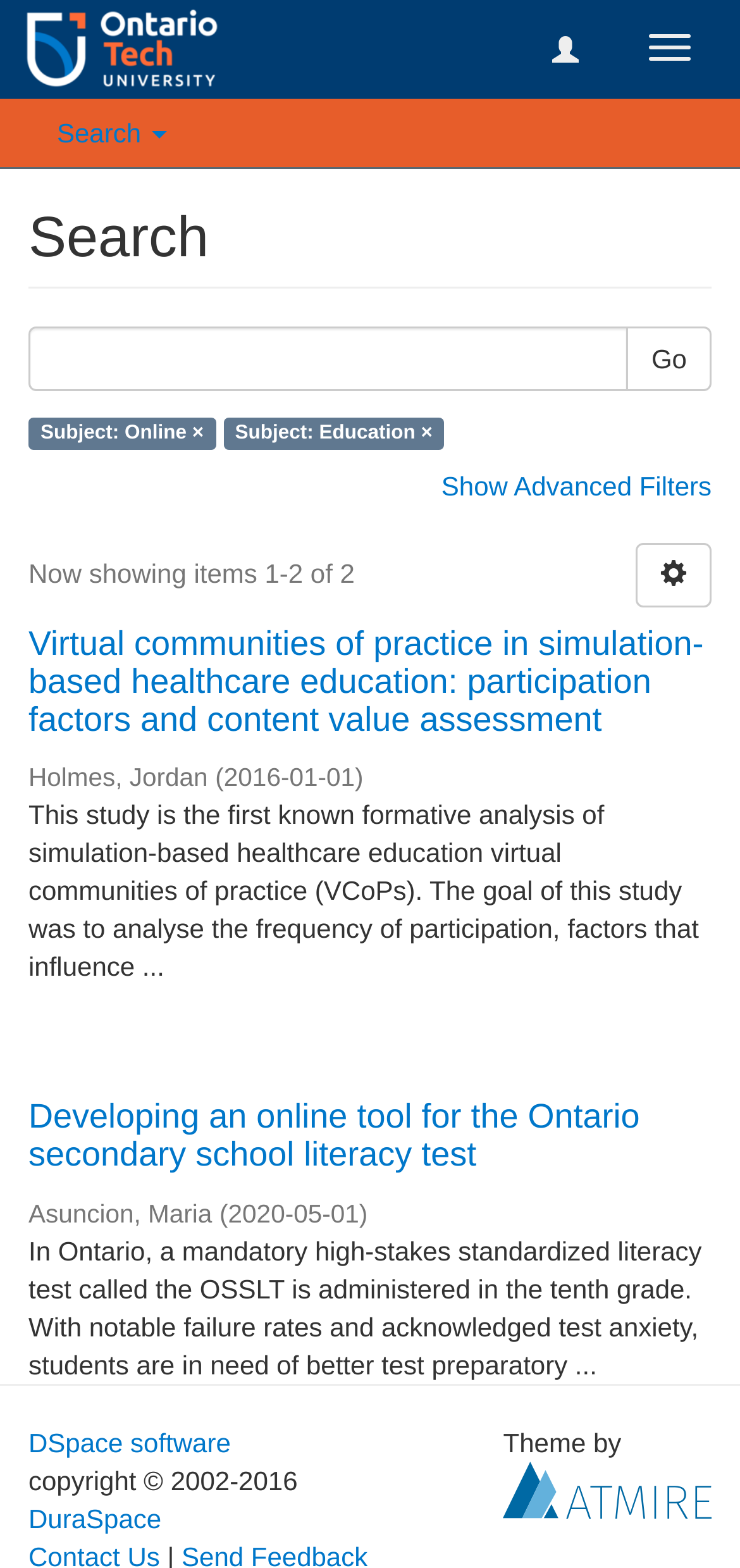Could you find the bounding box coordinates of the clickable area to complete this instruction: "Click the 'Show Advanced Filters' link"?

[0.596, 0.3, 0.962, 0.32]